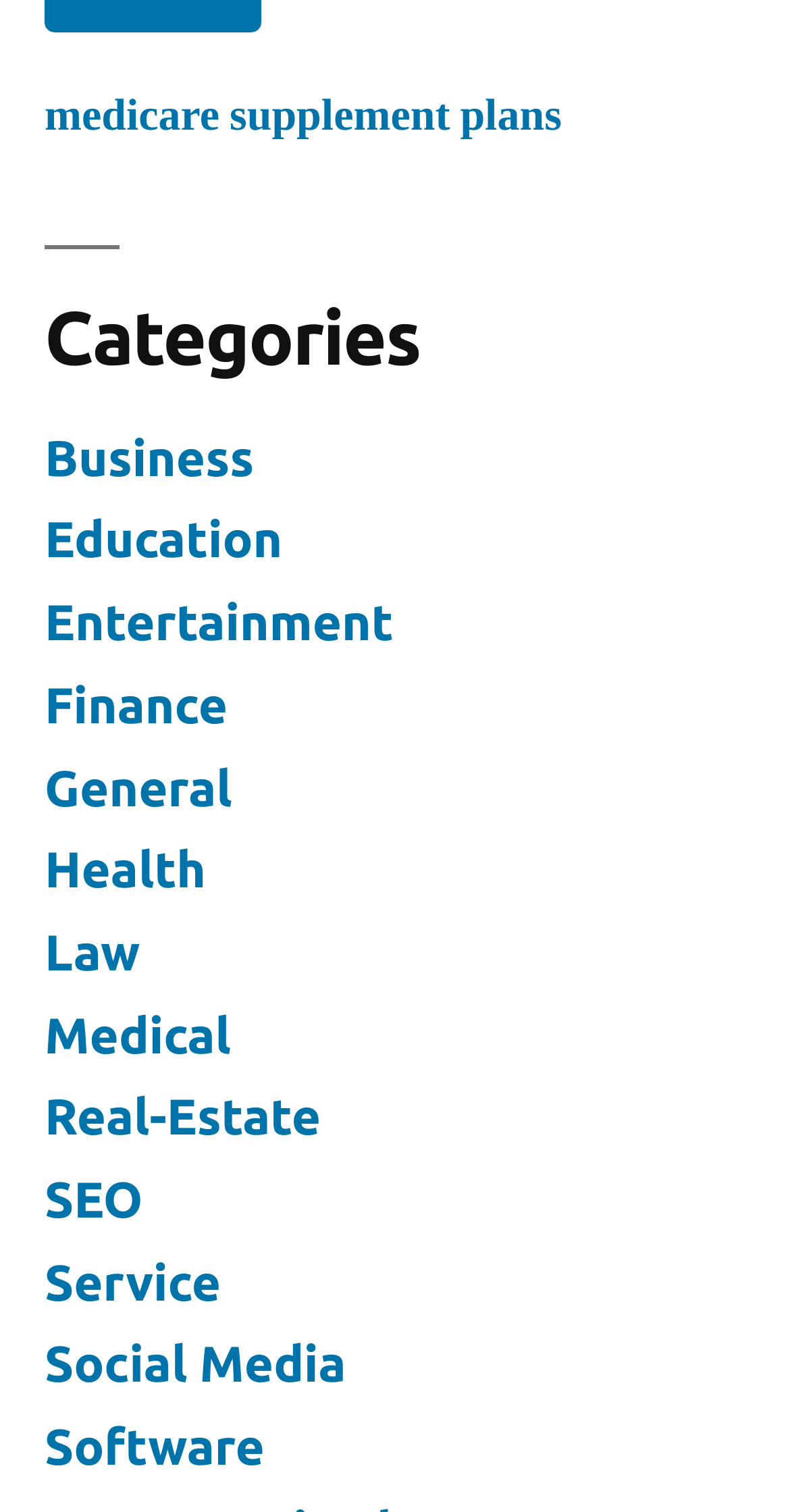What is the last category listed? From the image, respond with a single word or brief phrase.

Software